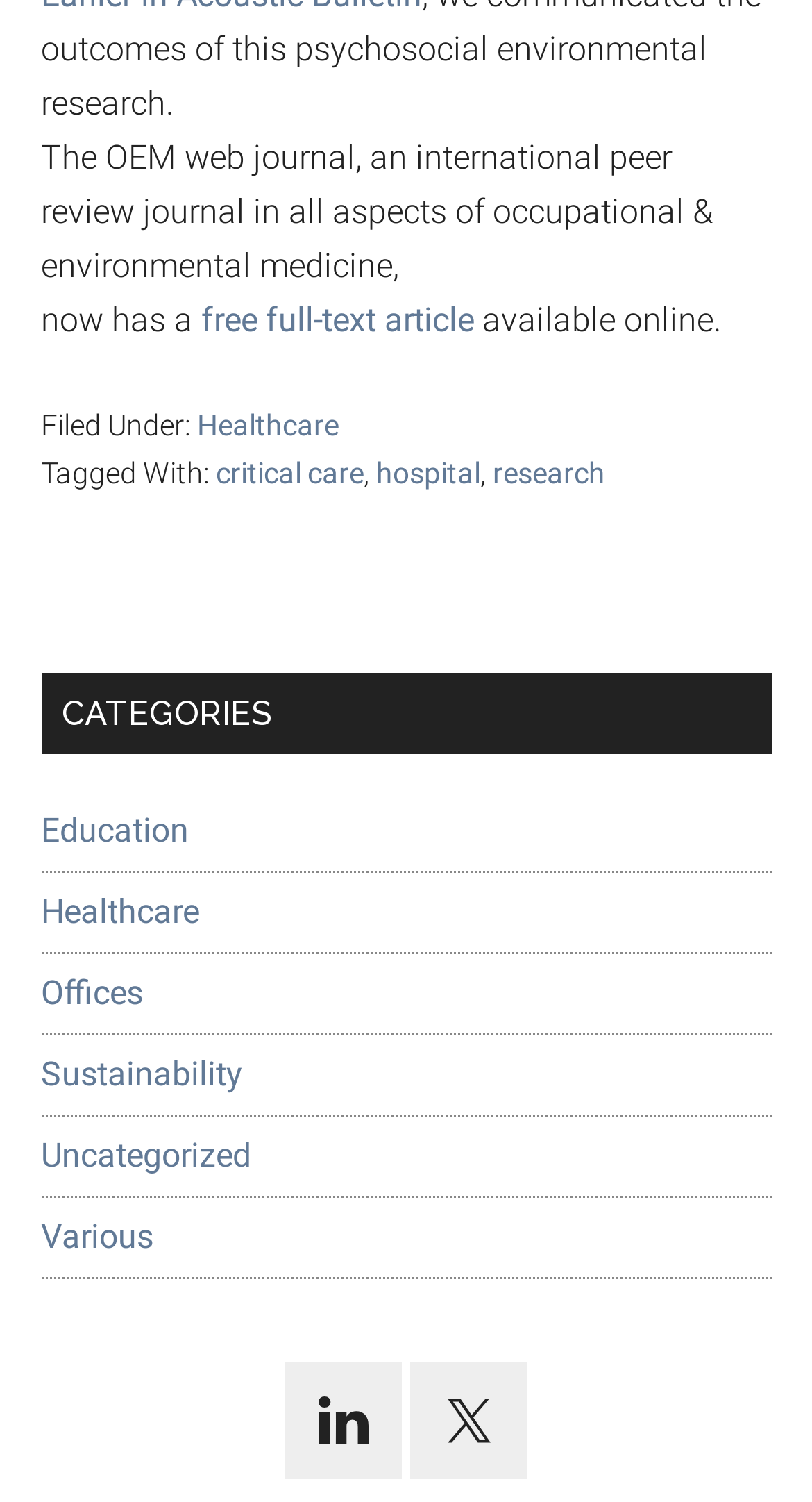Use a single word or phrase to answer the question:
What is available online for free?

Full-text article